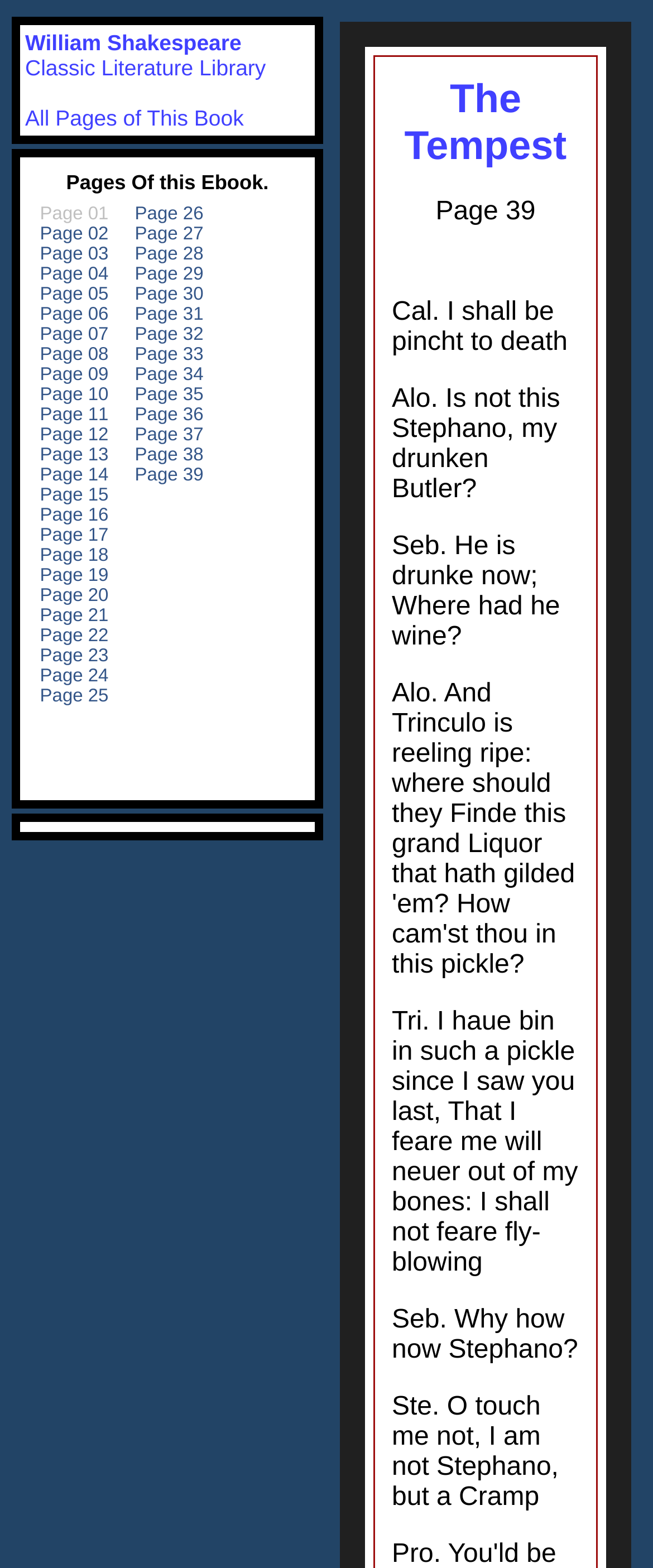Respond to the question below with a single word or phrase:
What is the topic of the webpage?

The Tempest by William Shakespeare